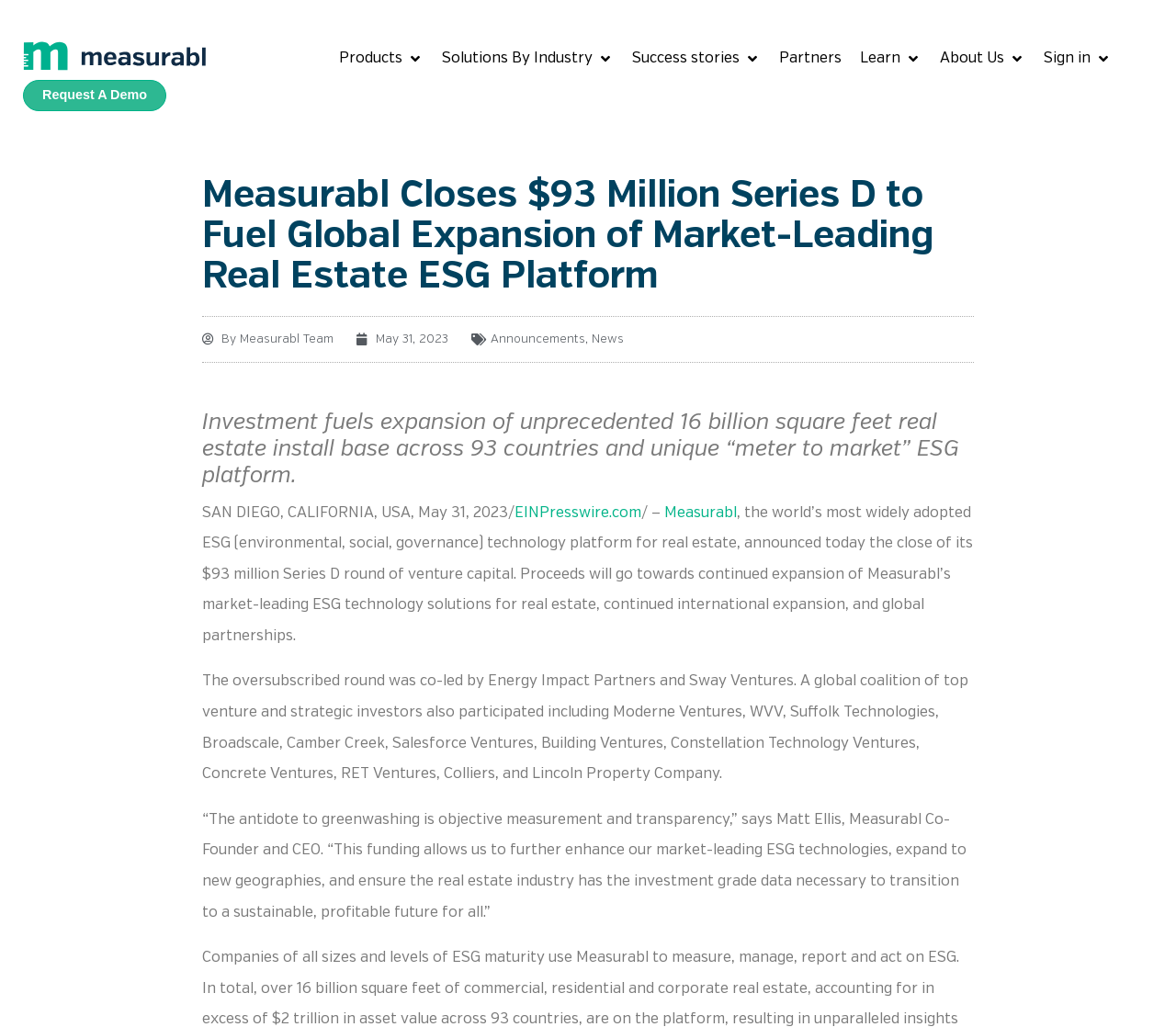Who is the Co-Founder and CEO of Measurabl?
Look at the webpage screenshot and answer the question with a detailed explanation.

The Co-Founder and CEO of Measurabl is Matt Ellis, who is quoted in the article saying '“The antidote to greenwashing is objective measurement and transparency,”'.